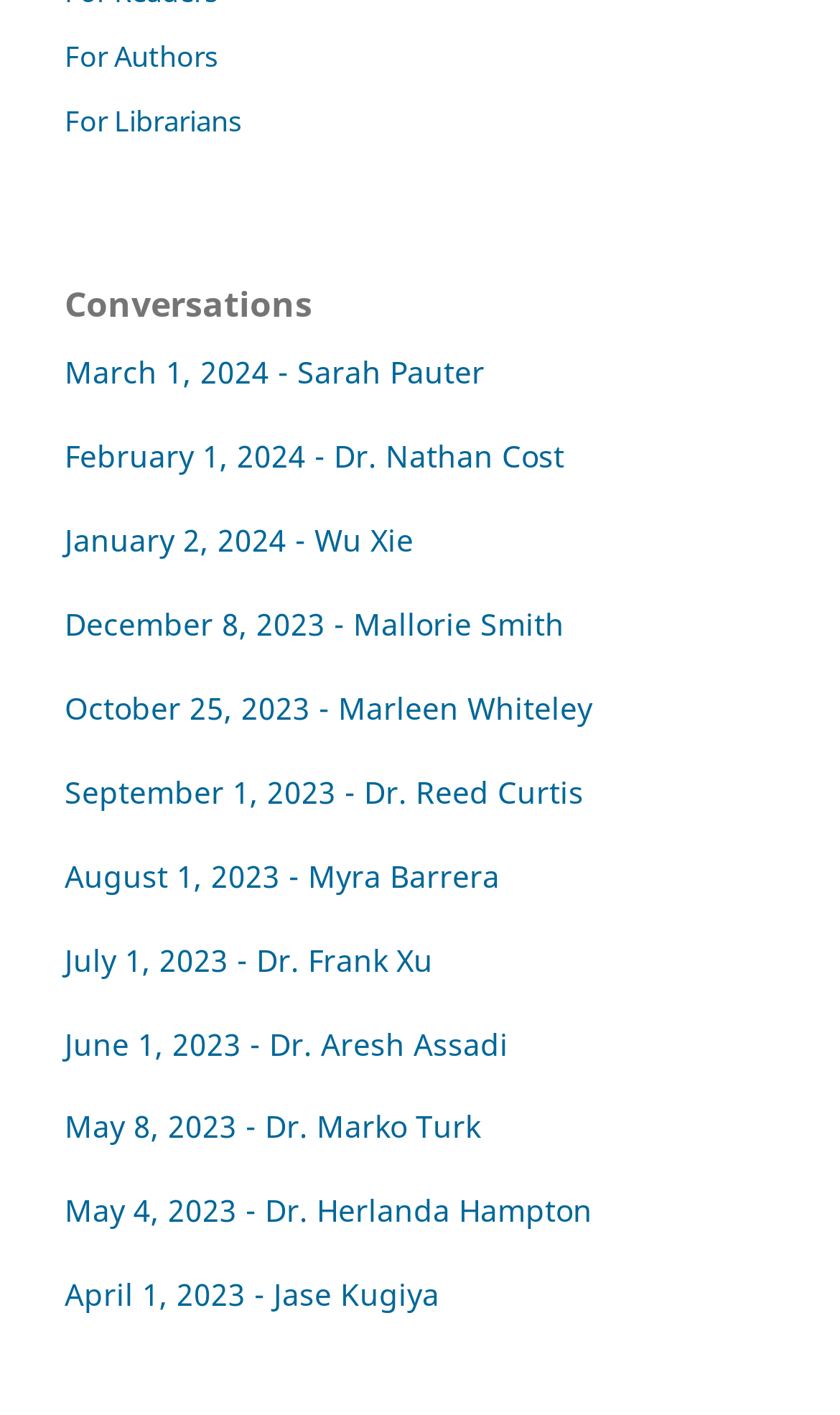Please respond in a single word or phrase: 
What is the topic of the conversations listed?

Interviews